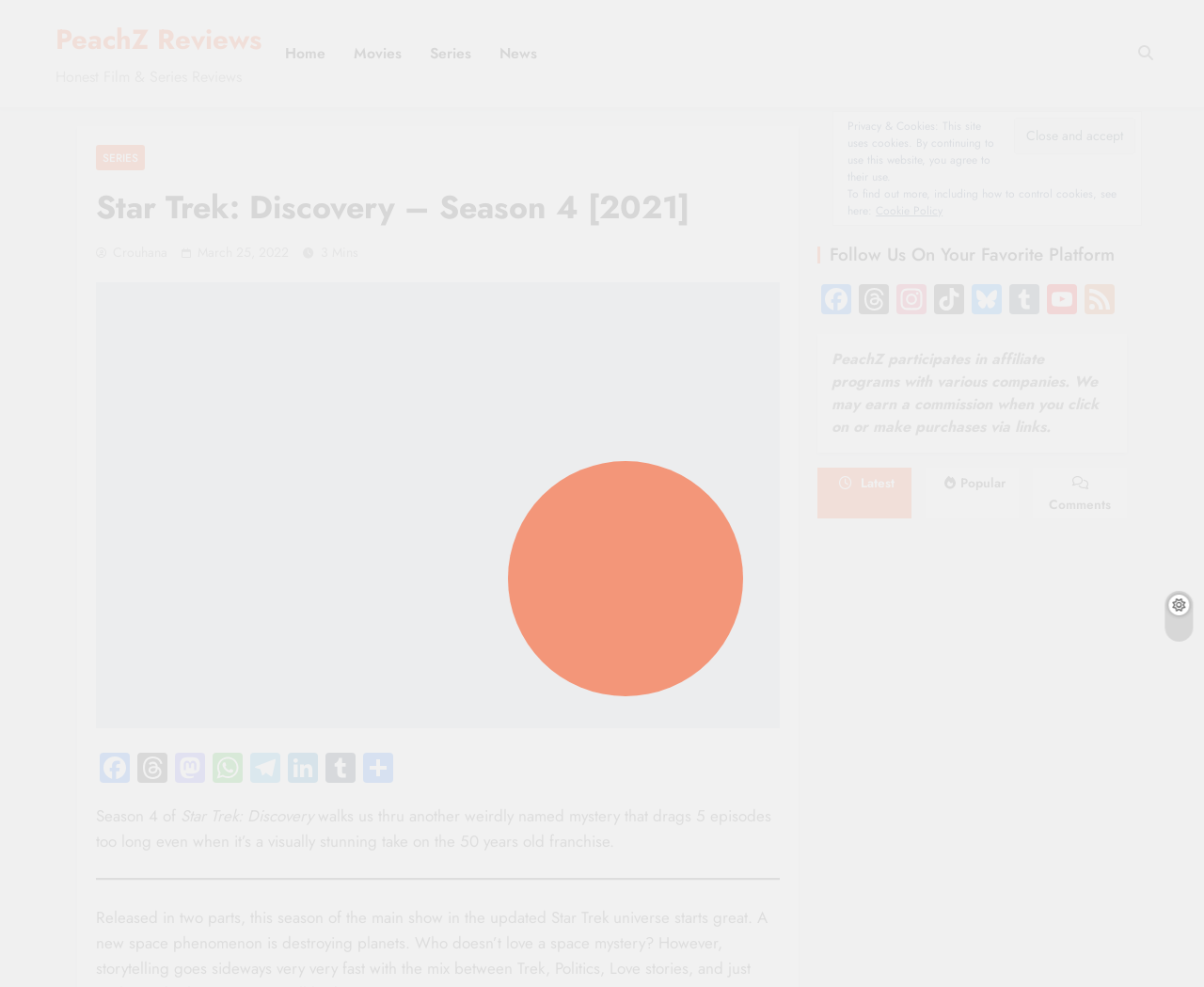Extract the bounding box coordinates for the HTML element that matches this description: "Cookie Policy". The coordinates should be four float numbers between 0 and 1, i.e., [left, top, right, bottom].

[0.728, 0.205, 0.783, 0.222]